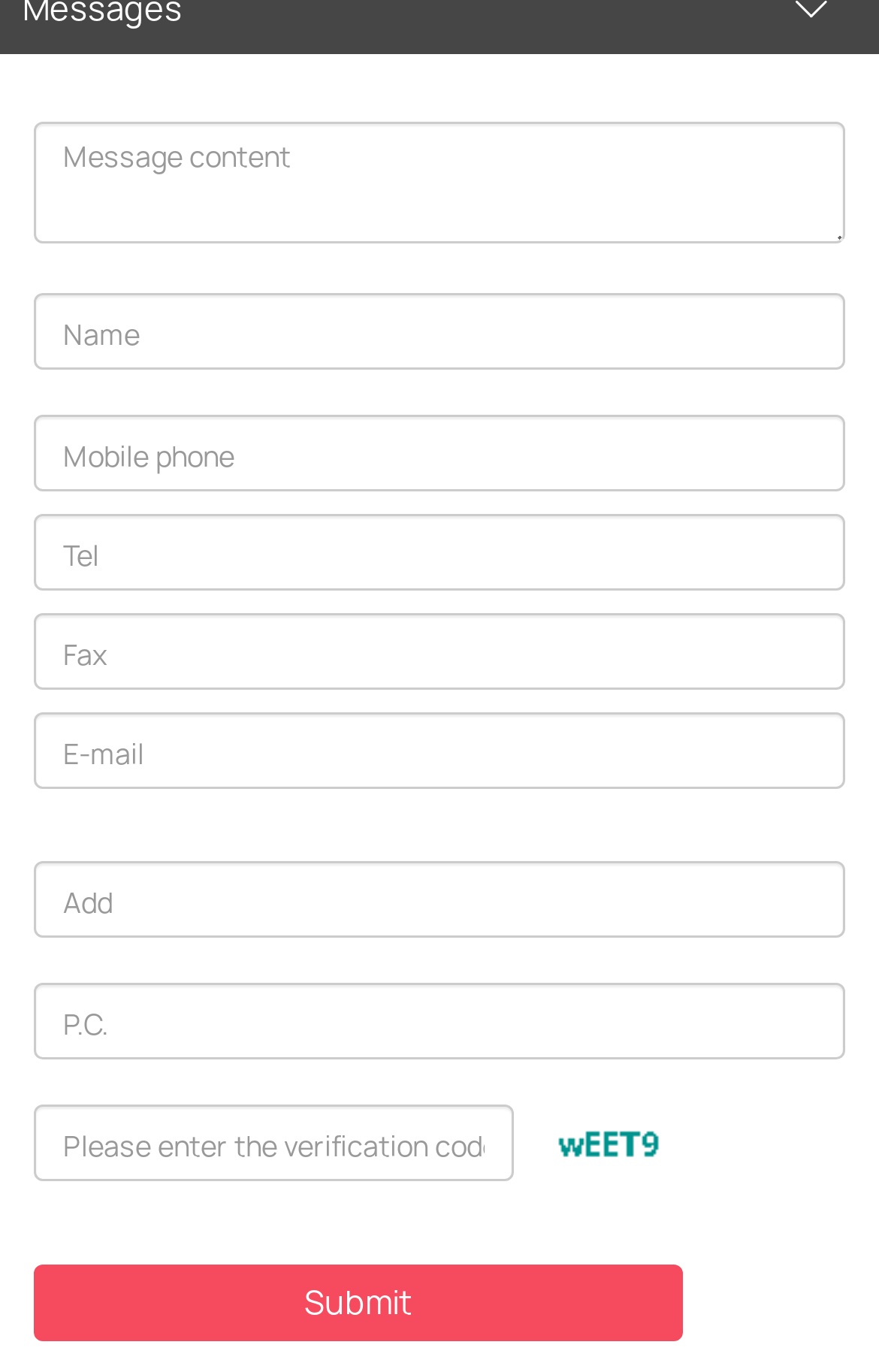Determine the bounding box coordinates of the UI element described below. Use the format (top-left x, top-left y, bottom-right x, bottom-right y) with floating point numbers between 0 and 1: name="item_26" placeholder="Fax"

[0.038, 0.447, 0.962, 0.503]